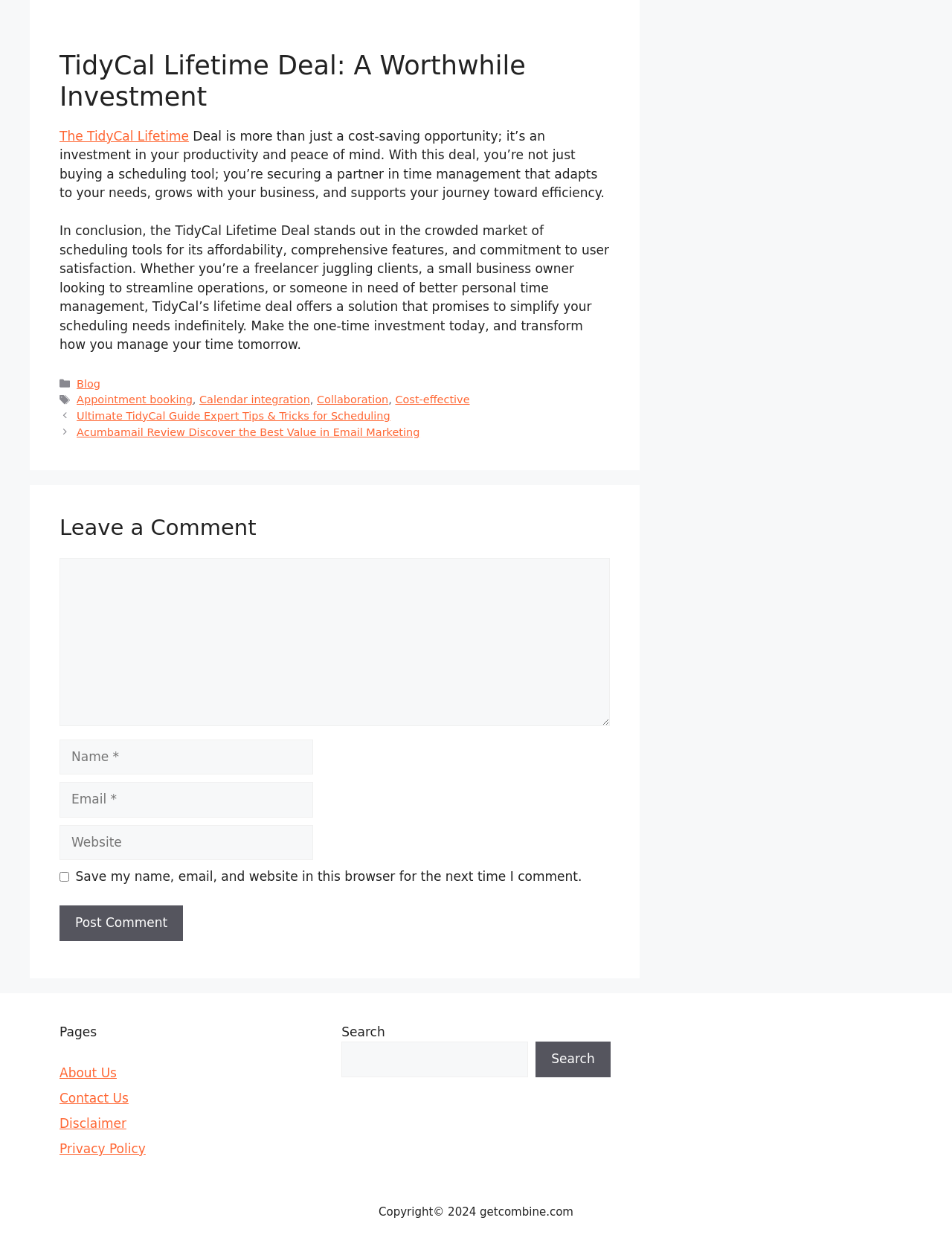Provide the bounding box coordinates of the HTML element described by the text: "parent_node: Comment name="comment"". The coordinates should be in the format [left, top, right, bottom] with values between 0 and 1.

[0.062, 0.452, 0.641, 0.588]